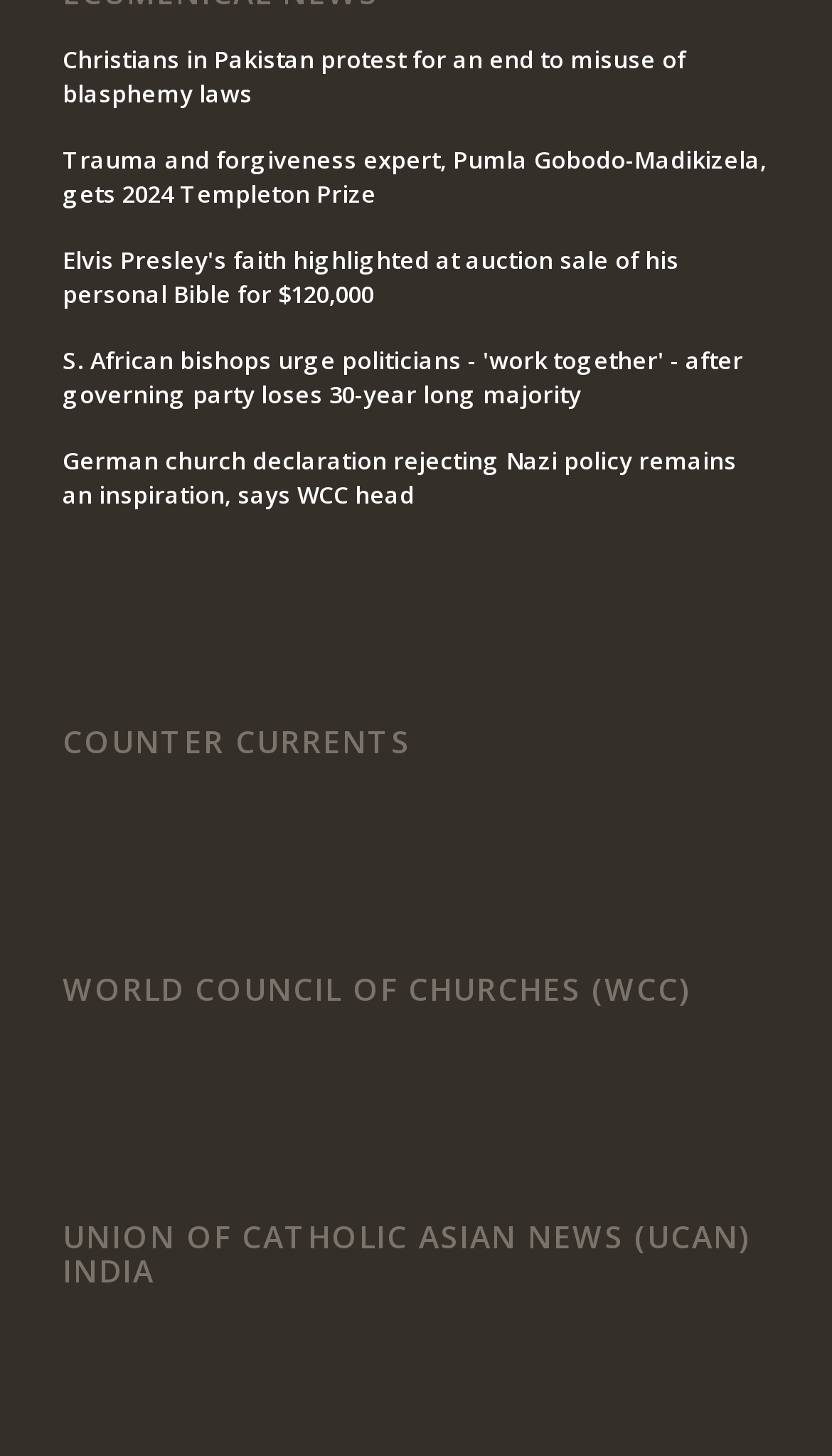Please predict the bounding box coordinates (top-left x, top-left y, bottom-right x, bottom-right y) for the UI element in the screenshot that fits the description: Phaser

None